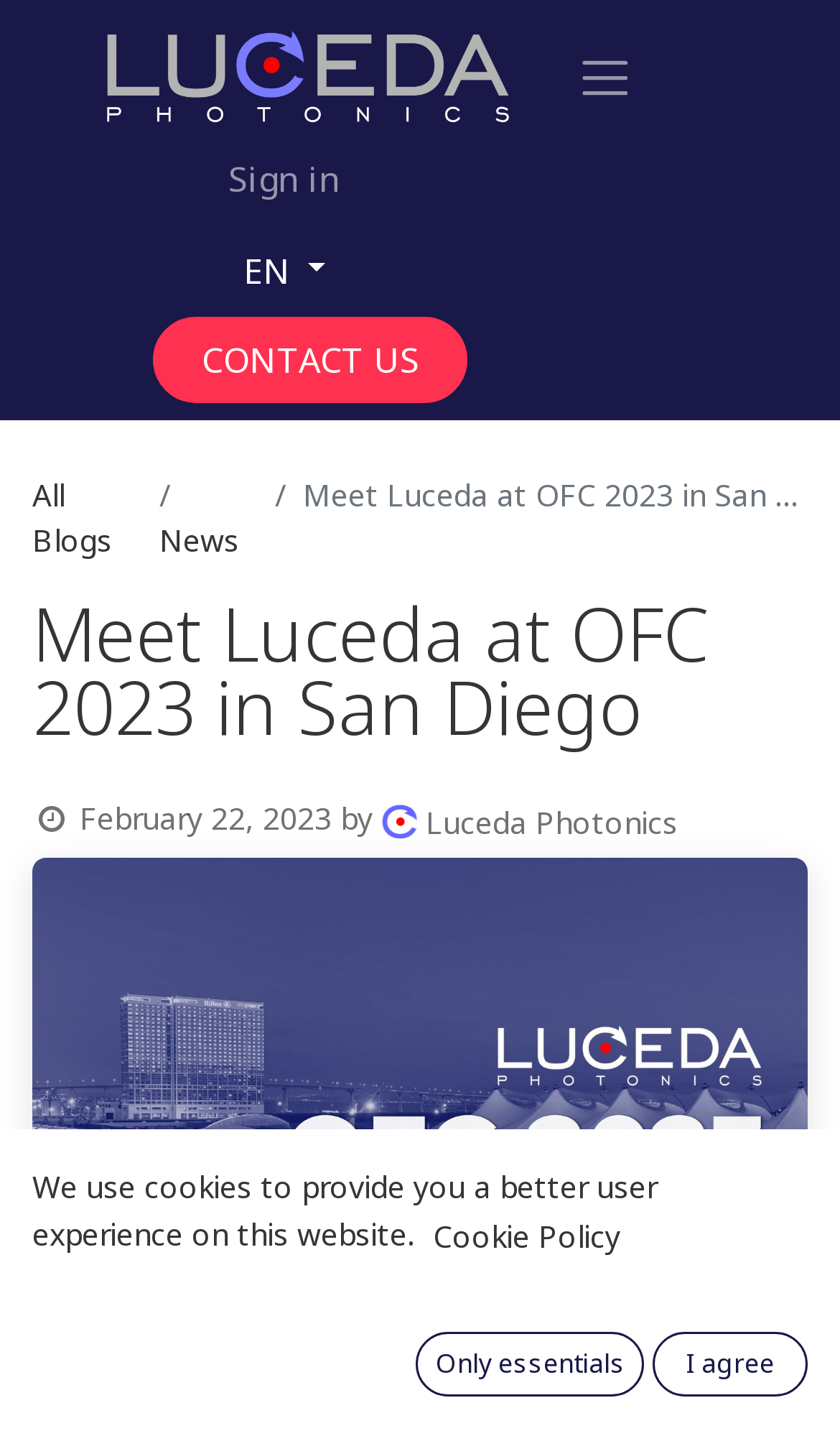Find the bounding box coordinates for the area that should be clicked to accomplish the instruction: "Select language".

[0.277, 0.167, 0.4, 0.209]